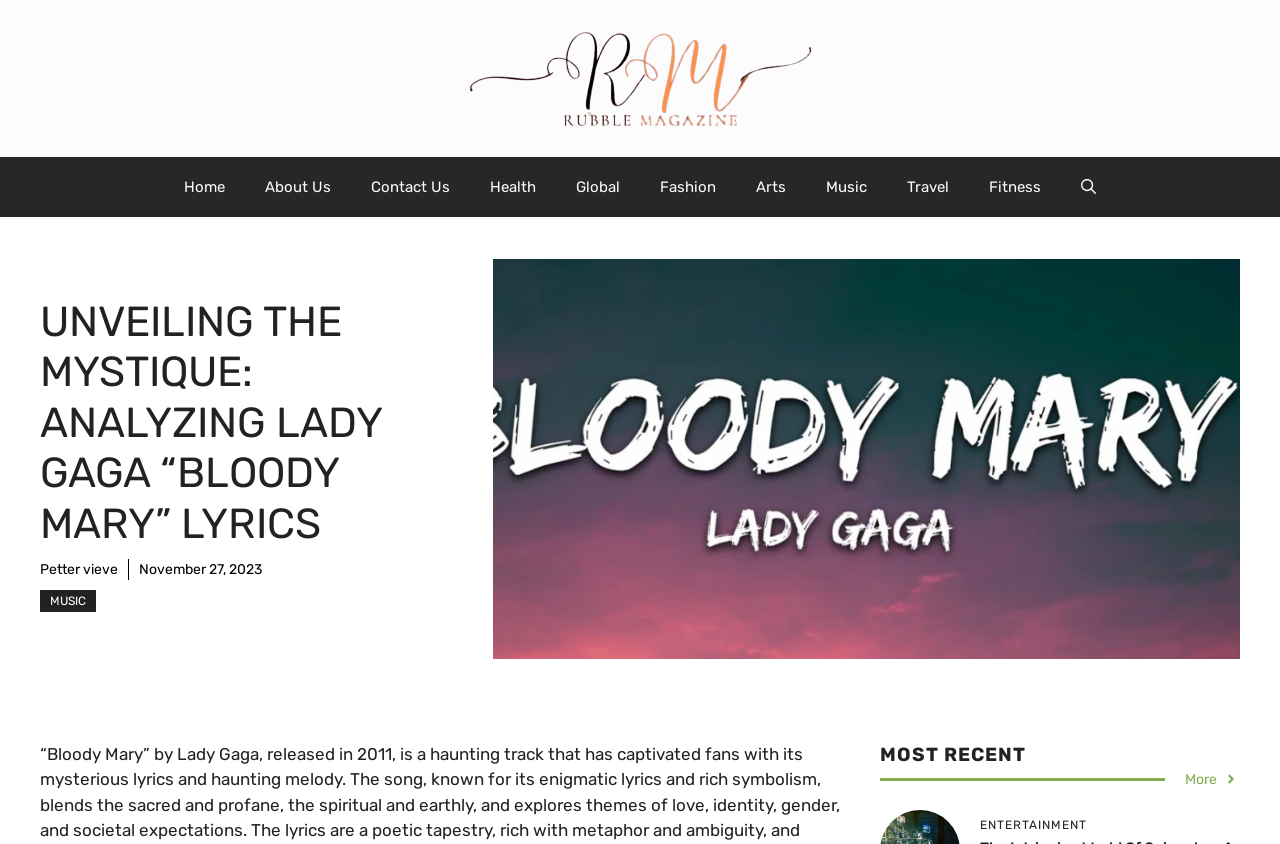Describe all visible elements and their arrangement on the webpage.

The webpage is an article about Lady Gaga's song "Bloody Mary". At the top, there is a banner with the site's name "Rubblemagazine" and its logo. Below the banner, there is a primary navigation menu with 9 links: "Home", "About Us", "Contact Us", "Health", "Global", "Fashion", "Arts", "Music", and "Fitness". To the right of the navigation menu, there is a search button.

The main content of the webpage starts with a large heading that reads "UNVEILING THE MYSTIQUE: ANALYZING LADY GAGA “BLOODY MARY” LYRICS". Below the heading, there is a link to the author "Petter vieve" and a timestamp "November 27, 2023". Next to the timestamp, there is a link to the "MUSIC" category.

The main article is accompanied by a large image of Lady Gaga "Bloody Mary" on the right side, taking up most of the page's width. At the bottom of the page, there is a section titled "MOST RECENT" with a "More" link. To the right of this section, there is a heading "ENTERTAINMENT".